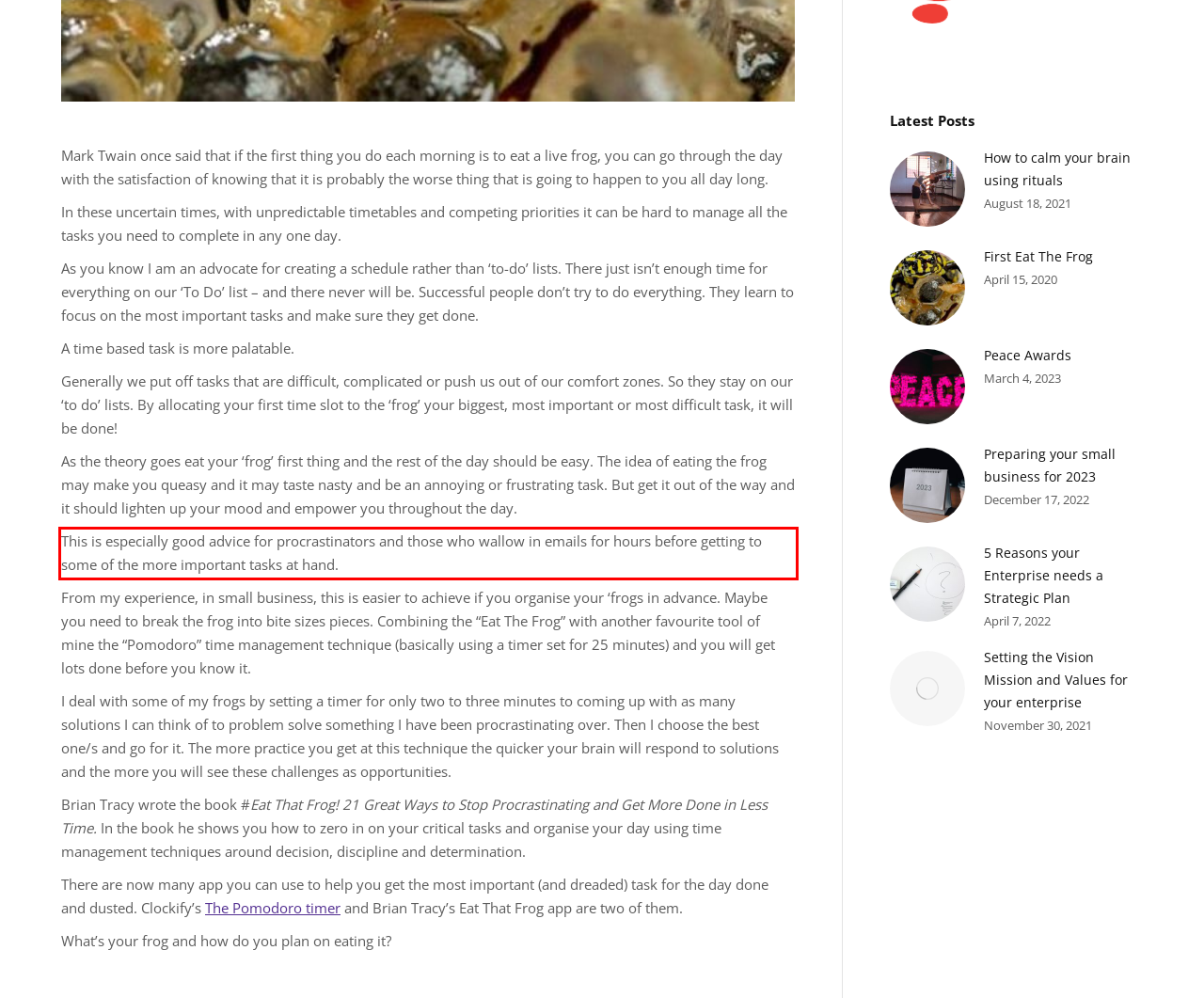Analyze the screenshot of the webpage that features a red bounding box and recognize the text content enclosed within this red bounding box.

This is especially good advice for procrastinators and those who wallow in emails for hours before getting to some of the more important tasks at hand.